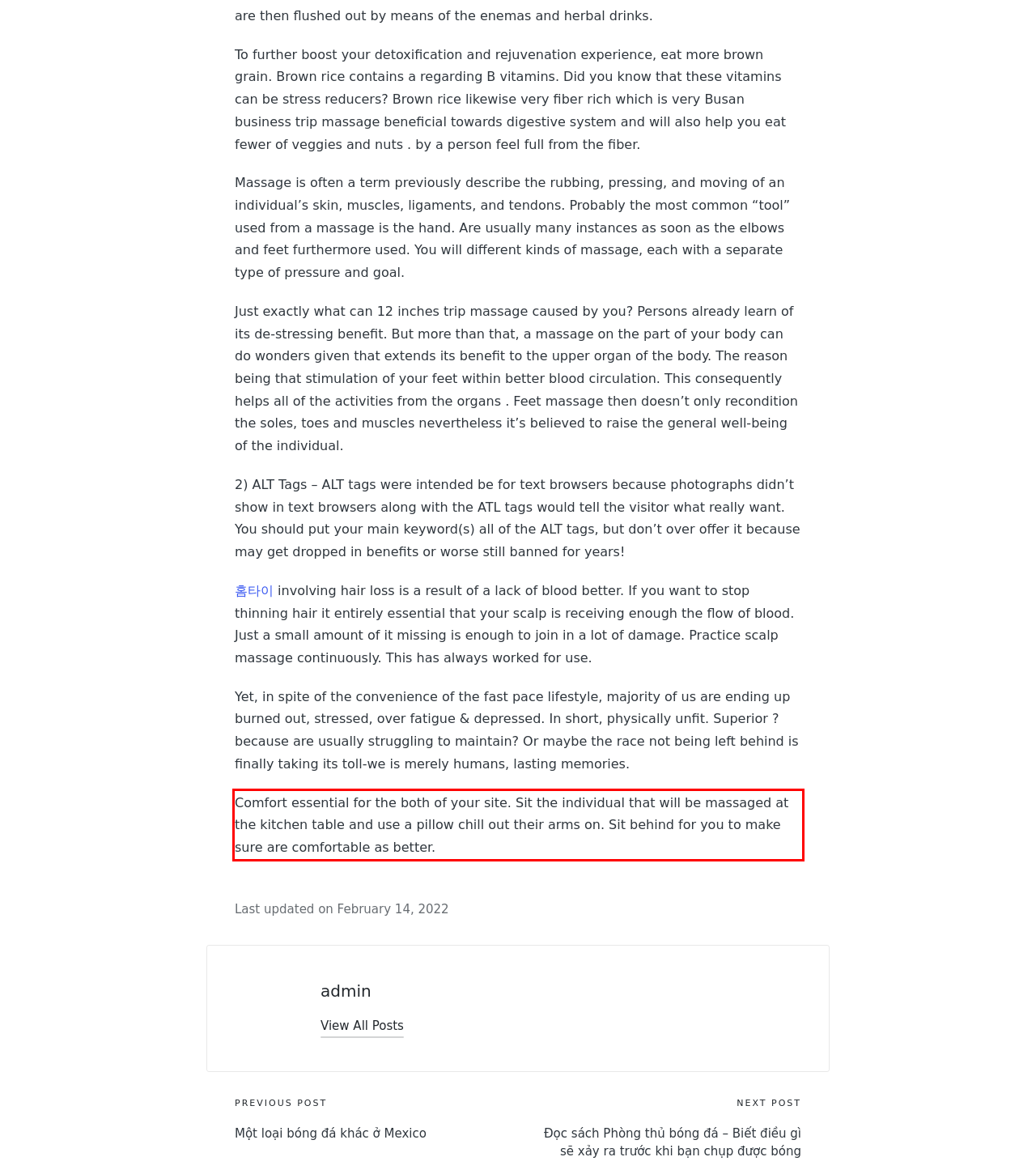You have a screenshot of a webpage with a UI element highlighted by a red bounding box. Use OCR to obtain the text within this highlighted area.

Comfort essential for the both of your site. Sit the individual that will be massaged at the kitchen table and use a pillow chill out their arms on. Sit behind for you to make sure are comfortable as better.